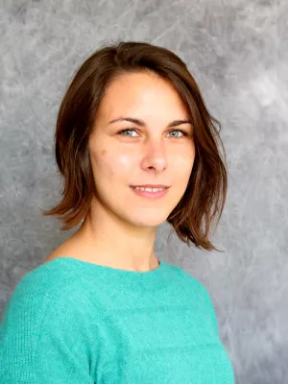What is the mass of EPIC 212036875b?
Respond with a short answer, either a single word or a phrase, based on the image.

51 Jupiter masses